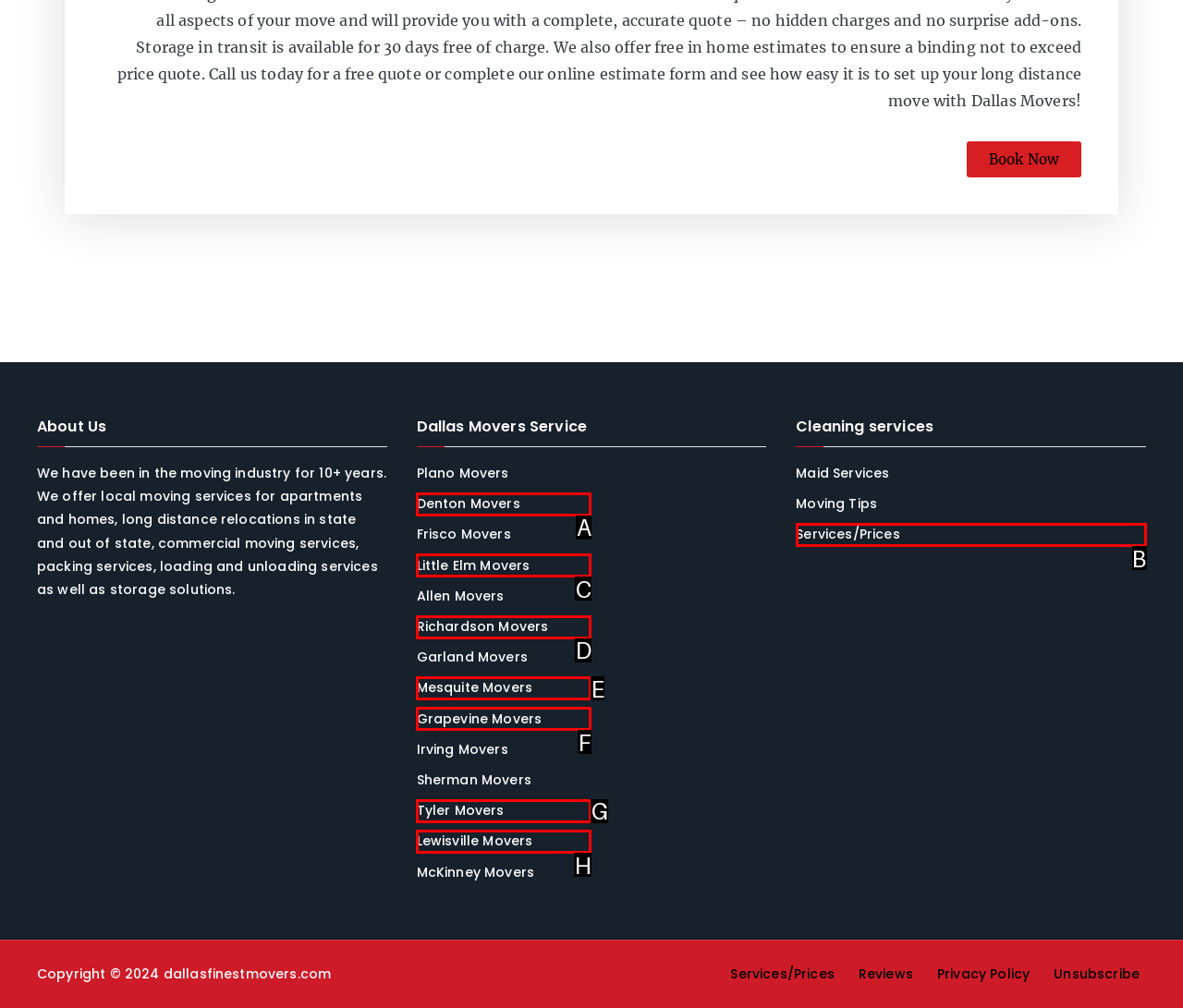Pick the option that corresponds to: Little Elm Movers
Provide the letter of the correct choice.

C